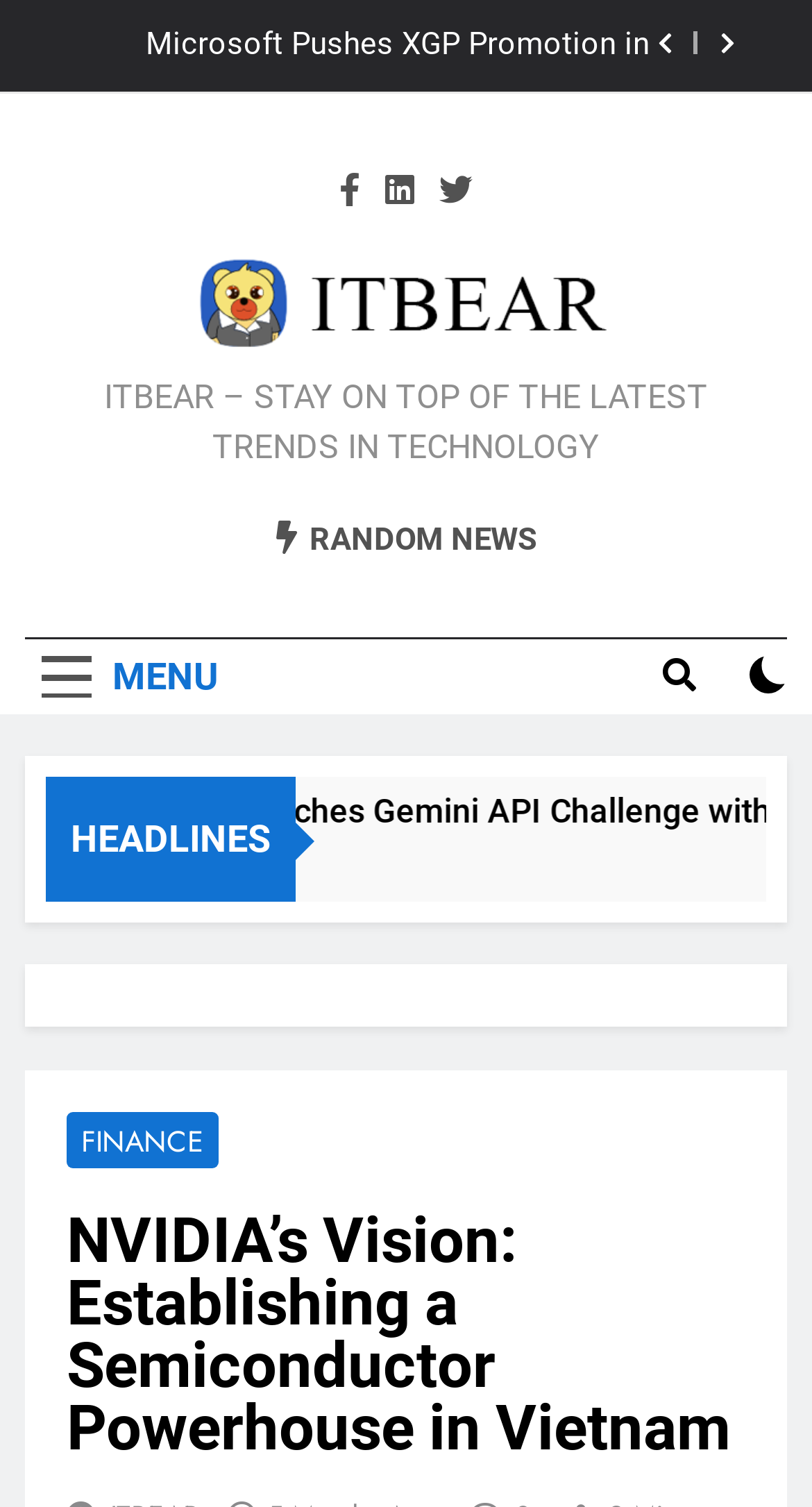Locate the bounding box coordinates of the area to click to fulfill this instruction: "Open the RANDOM NEWS page". The bounding box should be presented as four float numbers between 0 and 1, in the order [left, top, right, bottom].

[0.34, 0.345, 0.66, 0.371]